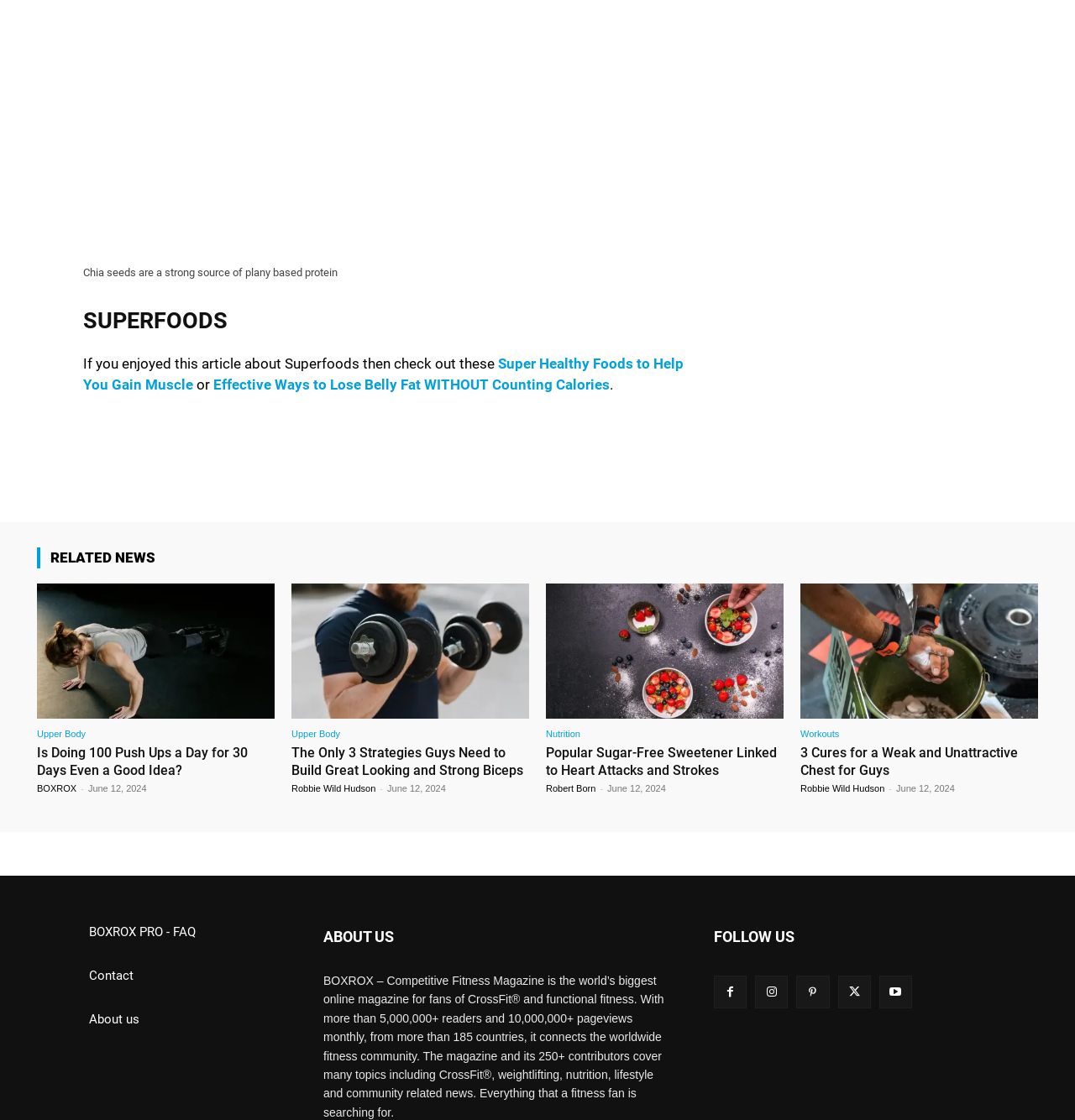Using the webpage screenshot, find the UI element described by Robbie Wild Hudson. Provide the bounding box coordinates in the format (top-left x, top-left y, bottom-right x, bottom-right y), ensuring all values are floating point numbers between 0 and 1.

[0.745, 0.699, 0.823, 0.708]